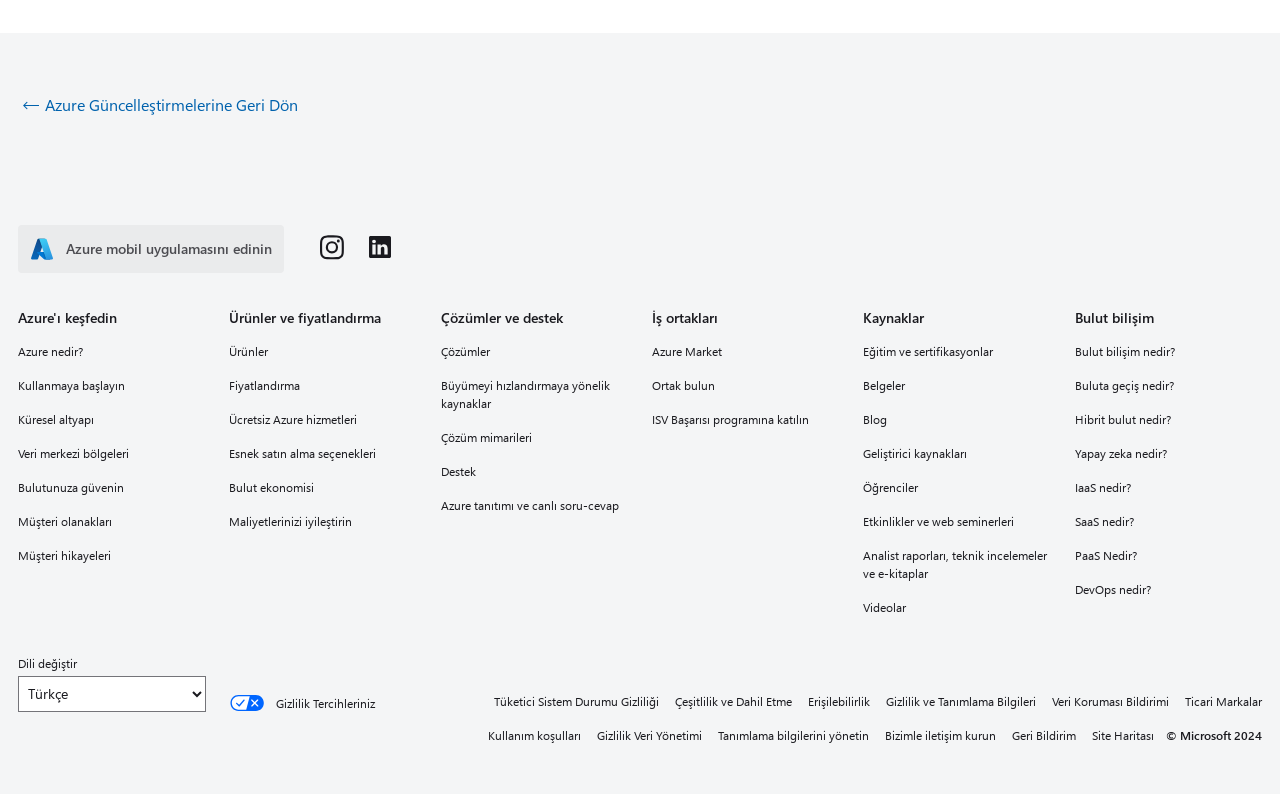Find the coordinates for the bounding box of the element with this description: "Azure mobil uygulamasını edinin".

[0.014, 0.284, 0.222, 0.344]